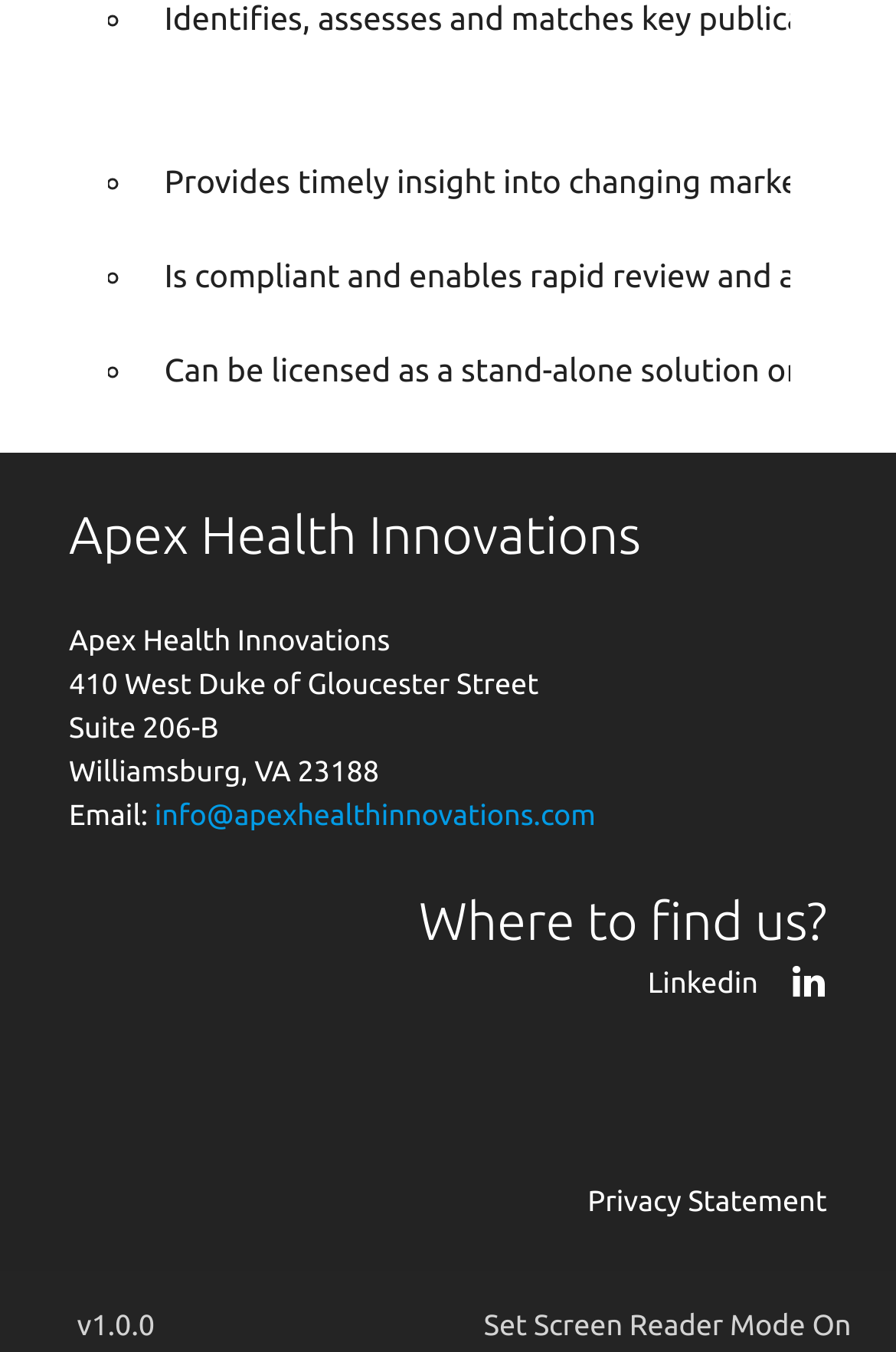How many social media links are there?
Based on the screenshot, give a detailed explanation to answer the question.

There is only one social media link, which is the Linkedin link, indicated by the '' icon.